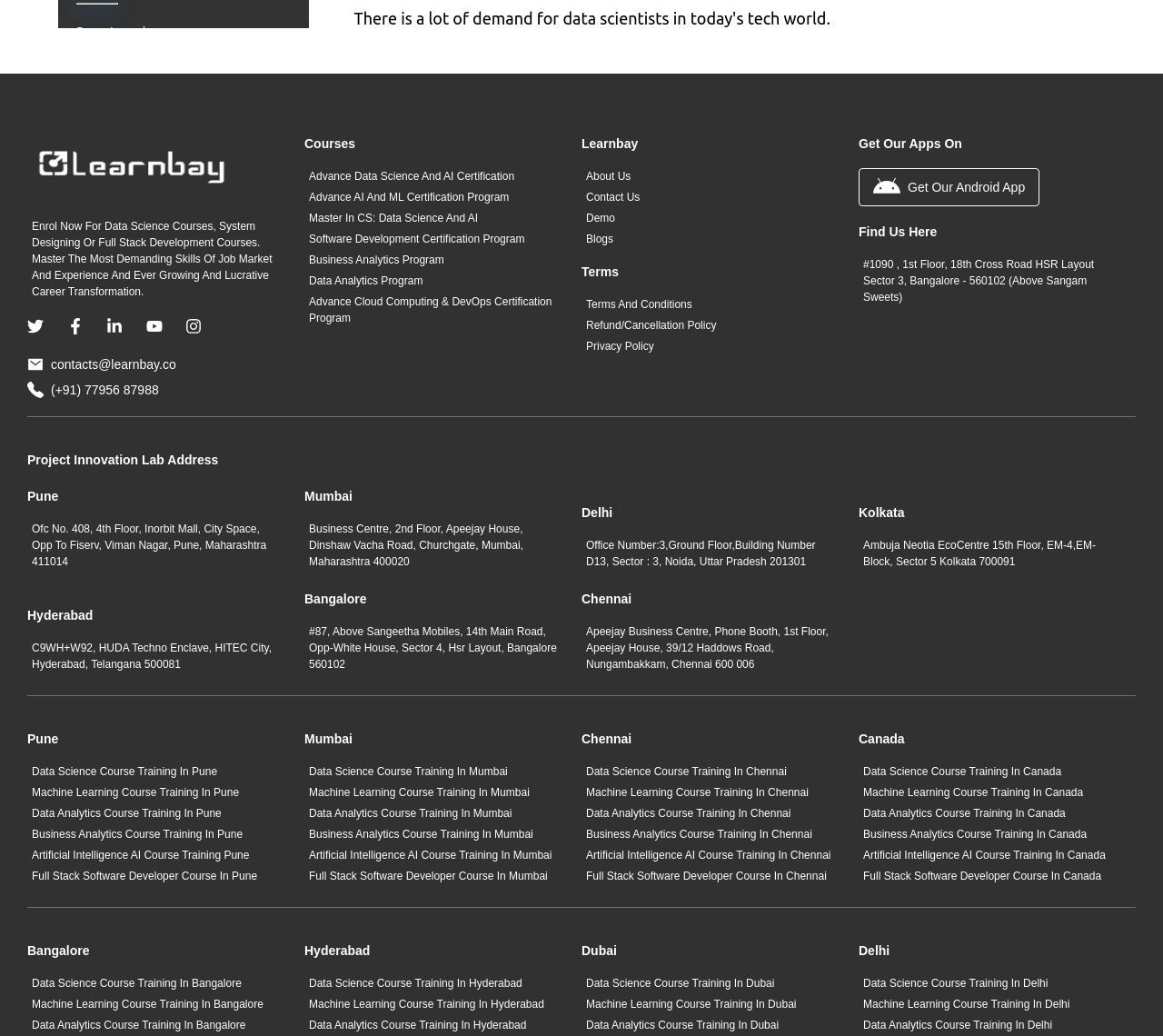Identify the bounding box coordinates of the clickable section necessary to follow the following instruction: "Click on the 'Deep Learning' link". The coordinates should be presented as four float numbers from 0 to 1, i.e., [left, top, right, bottom].

[0.066, 0.024, 0.138, 0.038]